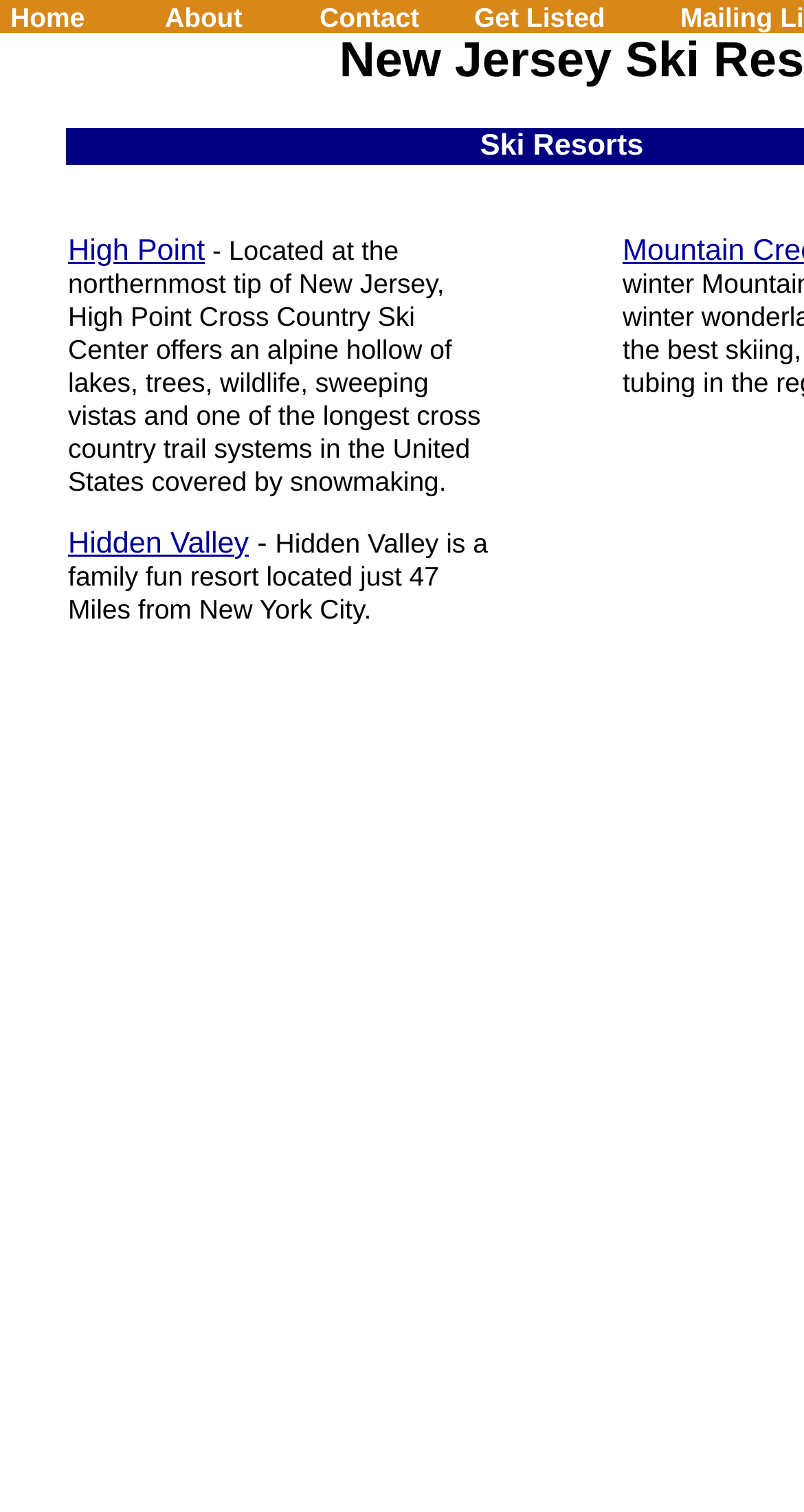Using the description: "High Point", identify the bounding box of the corresponding UI element in the screenshot.

[0.085, 0.155, 0.255, 0.177]